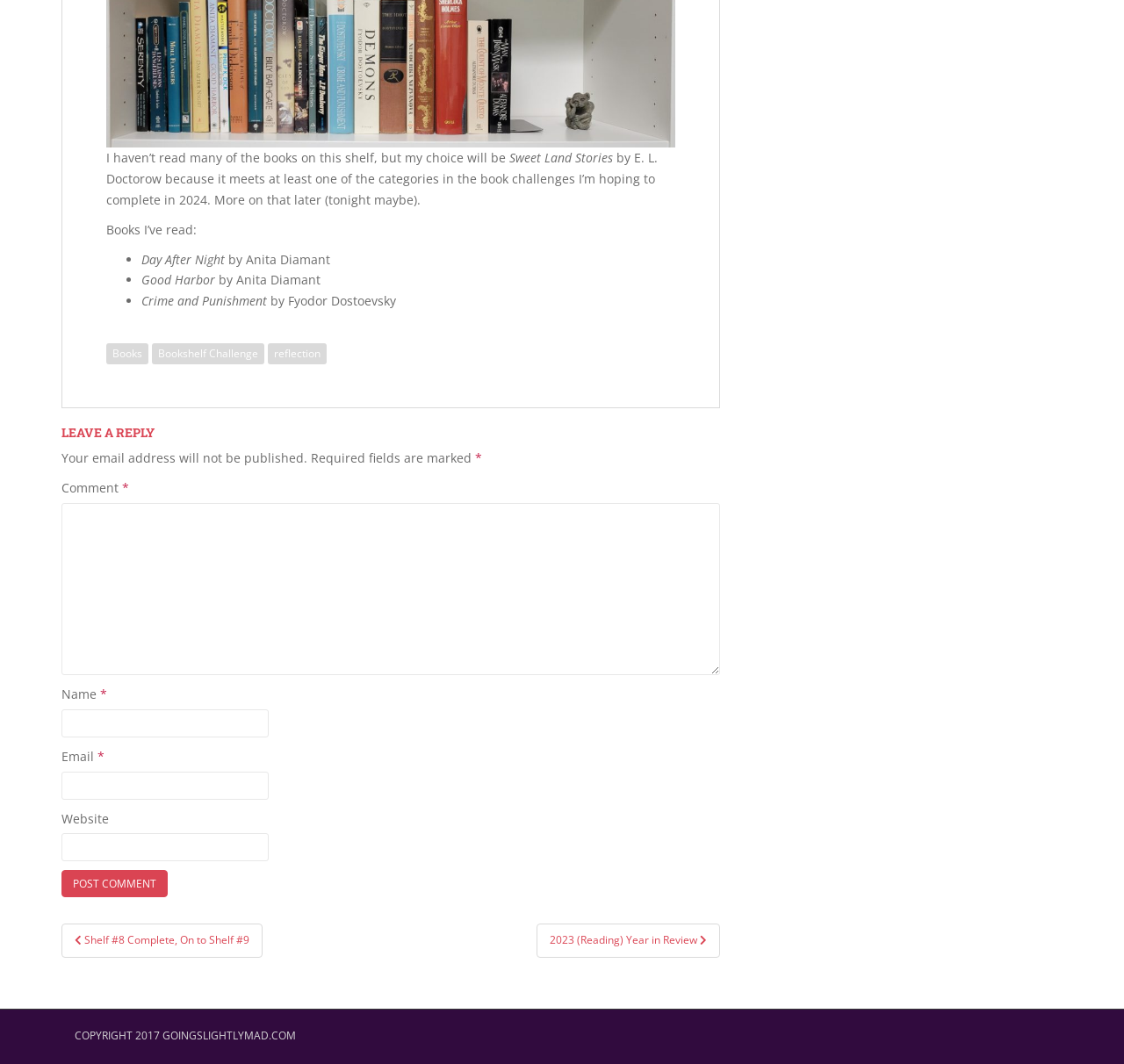Use the details in the image to answer the question thoroughly: 
What is the purpose of the comment section?

The question asks for the purpose of the comment section. The heading 'LEAVE A REPLY' above the comment section indicates that the purpose of the comment section is to leave a reply or comment on the post.